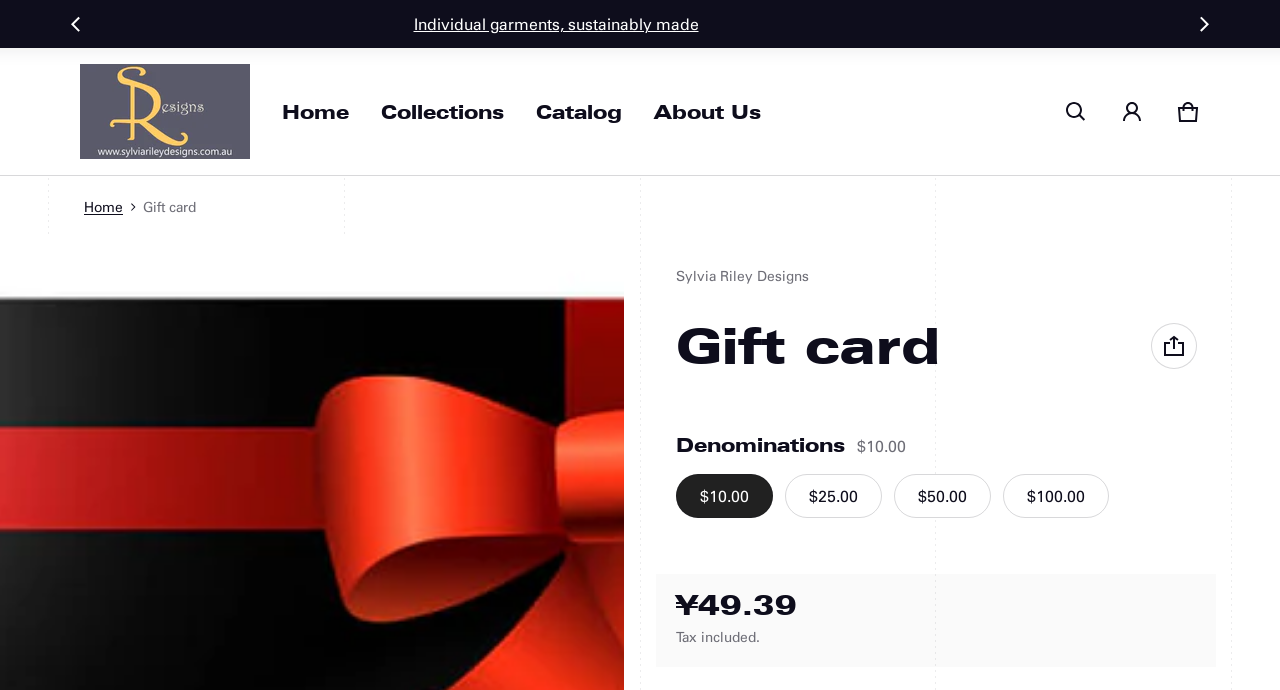Identify the bounding box coordinates for the element you need to click to achieve the following task: "Search". Provide the bounding box coordinates as four float numbers between 0 and 1, in the form [left, top, right, bottom].

[0.819, 0.121, 0.862, 0.202]